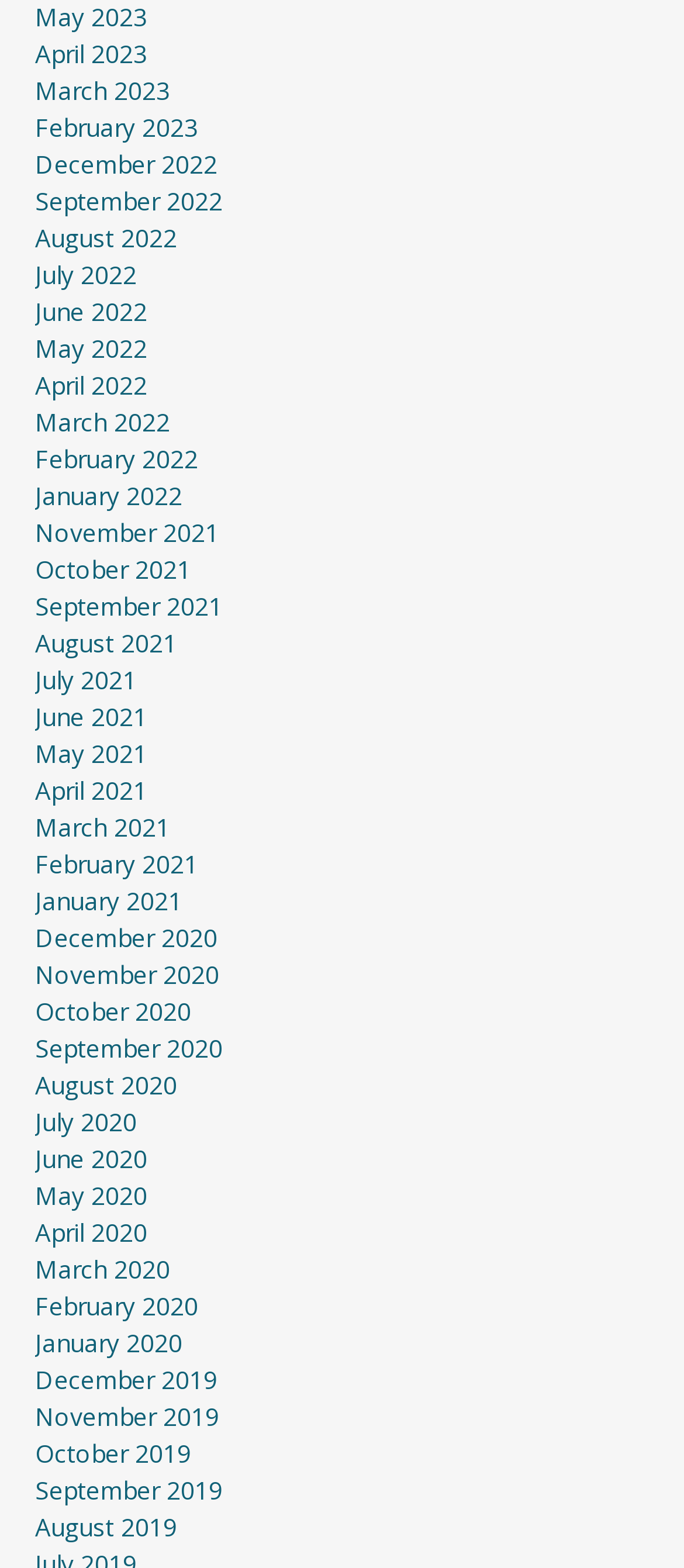Locate the bounding box coordinates of the clickable area needed to fulfill the instruction: "View April 2022".

[0.051, 0.235, 0.215, 0.256]